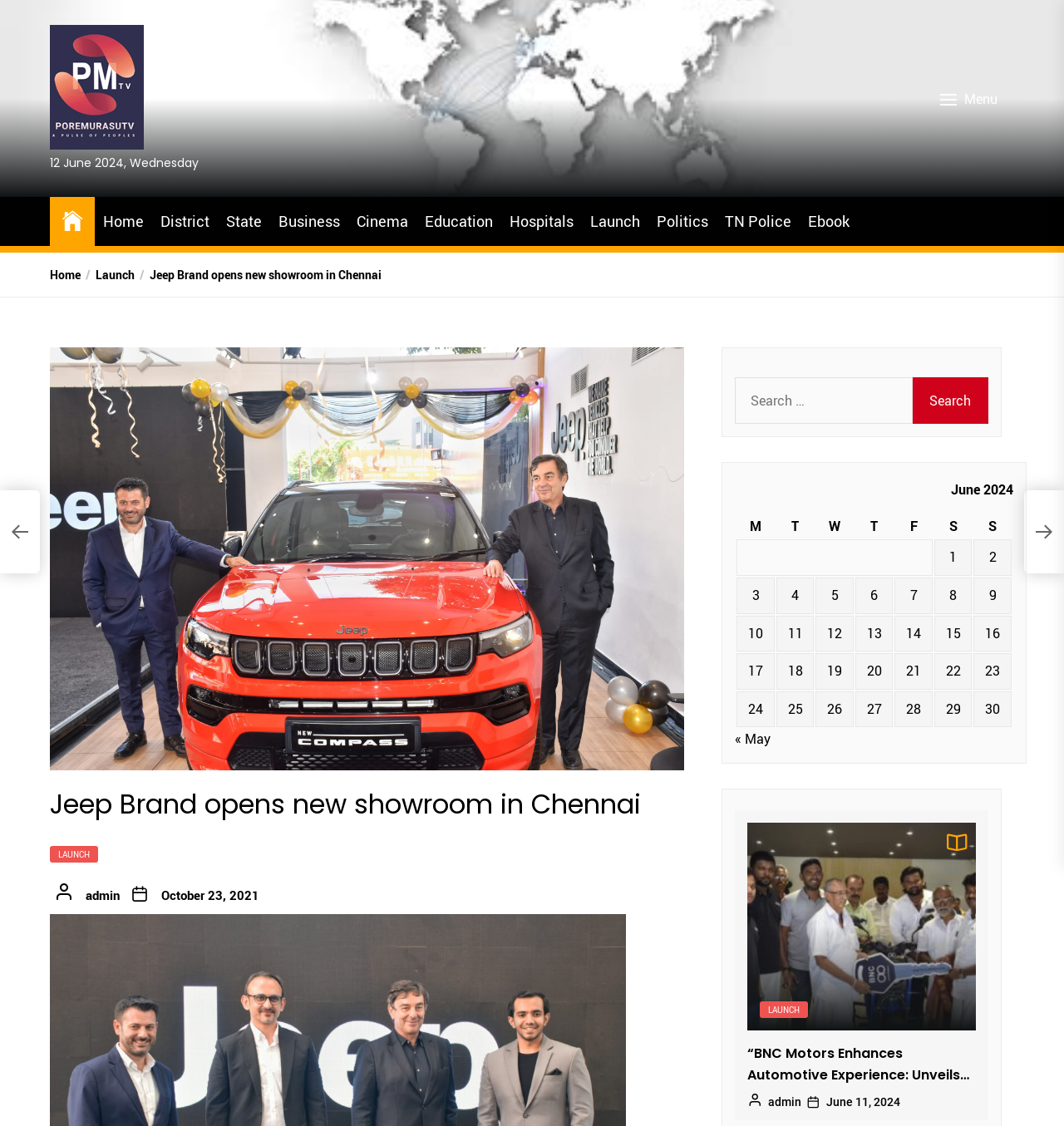Find the bounding box coordinates for the area you need to click to carry out the instruction: "Search for something". The coordinates should be four float numbers between 0 and 1, indicated as [left, top, right, bottom].

[0.691, 0.335, 0.857, 0.377]